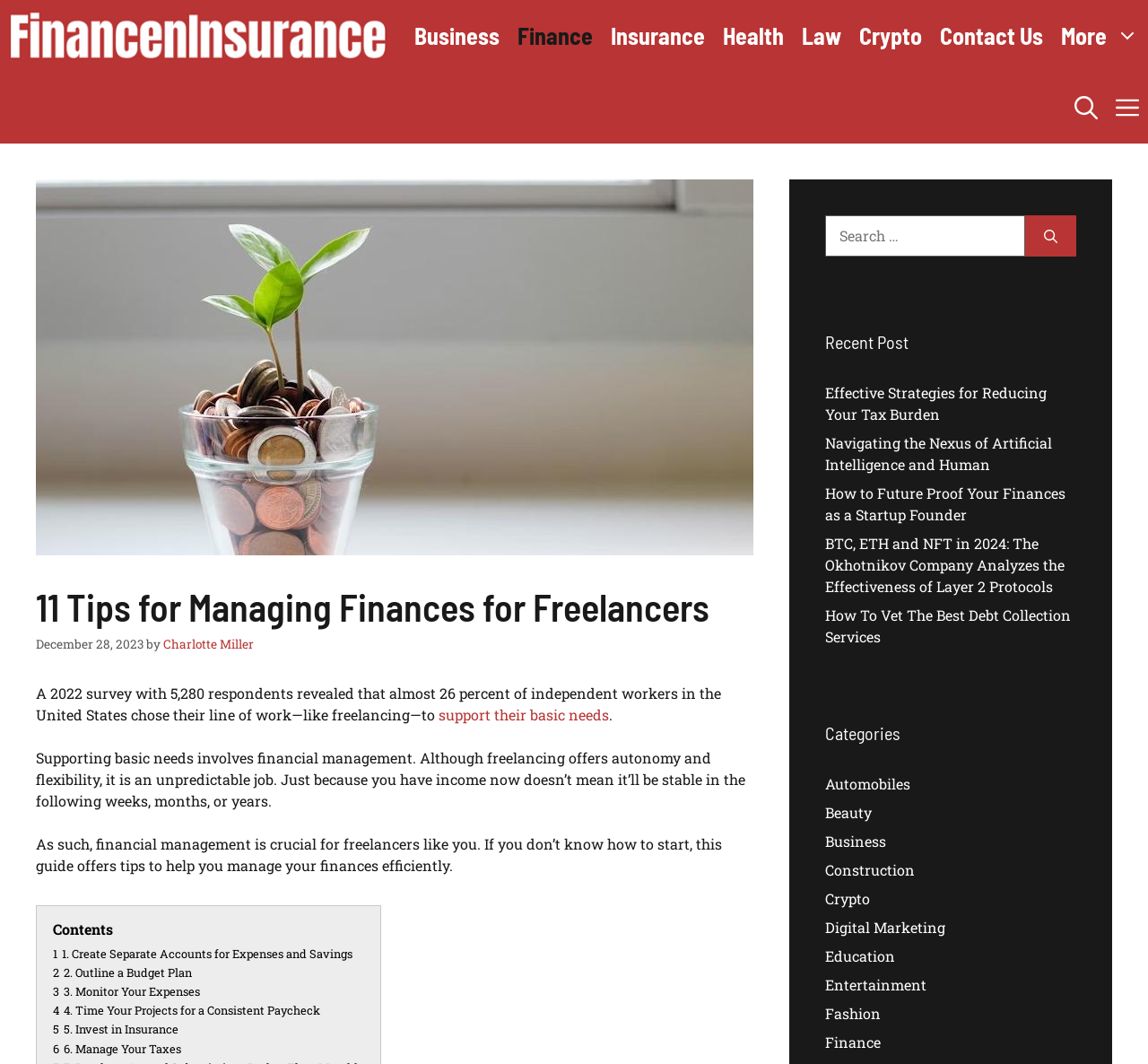Describe all the visual and textual components of the webpage comprehensively.

This webpage is about finance and insurance, specifically providing tips for freelancers to manage their finances. At the top, there is a navigation bar with links to various categories such as Business, Finance, Insurance, Health, Law, Crypto, and Contact Us. Below the navigation bar, there is a header section with the title "11 Tips for Managing Finances for Freelancers" and a time stamp indicating the article was published on December 28, 2023. The author's name, Charlotte Miller, is also mentioned.

The main content of the webpage is divided into sections. The first section provides an introduction to the importance of financial management for freelancers, citing a 2022 survey that found 26% of independent workers in the US chose freelancing to support their basic needs. The introduction is followed by a brief overview of the guide, which offers tips to help freelancers manage their finances efficiently.

Below the introduction, there is a table of contents with links to 11 tips for managing finances, including creating separate accounts for expenses and savings, outlining a budget plan, monitoring expenses, and investing in insurance.

On the right side of the webpage, there is a search bar with a search button. Below the search bar, there is a section titled "Recent Posts" that lists five recent articles on various topics such as tax burden, artificial intelligence, and debt collection services. Further down, there is a section titled "Categories" that lists 14 categories including Automobiles, Beauty, Business, and Finance.

Overall, the webpage is well-organized and easy to navigate, with clear headings and concise text. The content is informative and relevant to freelancers who want to manage their finances effectively.